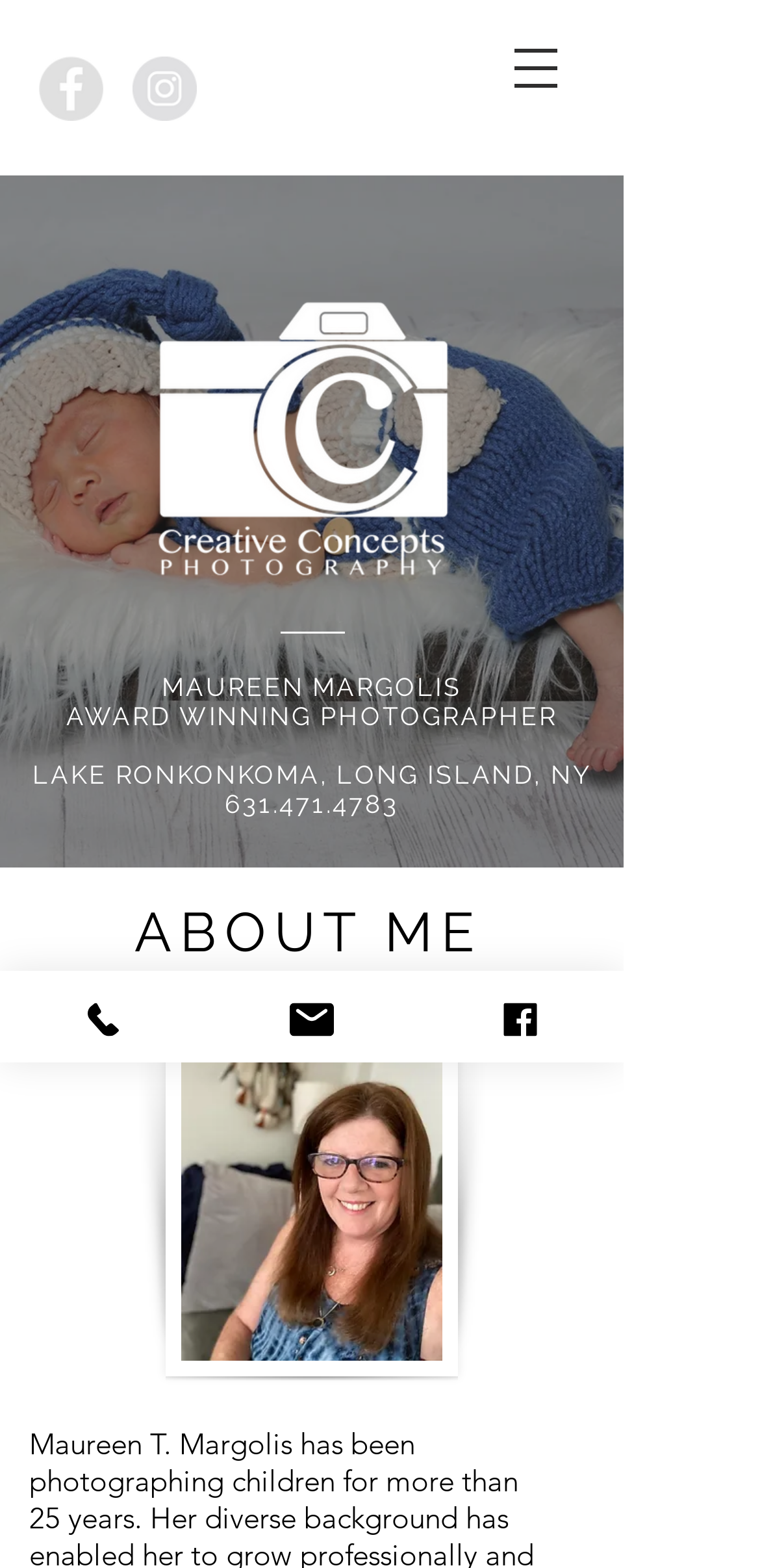What is the location of the photography studio?
Please use the visual content to give a single word or phrase answer.

Lake Ronkonkoma, Long Island, NY